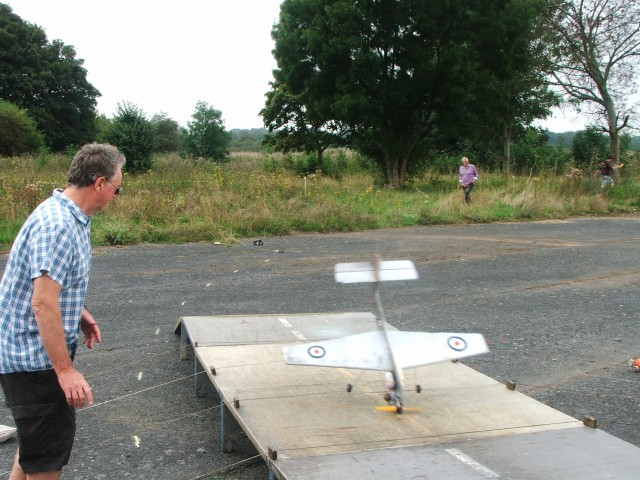Give a complete and detailed account of the image.

In this dynamic image, a model aircraft is captured taking off from a launch ramp, demonstrating the excitement of remote-controlled flying. The scene features a focused contestant, likely Contest Director Andy Housden, who is intently observing the flight of his aircraft, characterized by its distinct roundel markings. The grassy field beyond serves as the backdrop, hinting at the outdoor contest setting where various enthusiasts gather. 

In the background, another participant can be seen, possibly waiting for their turn or enjoying the spectacle, while trees frame the scene, providing a natural setting that enhances the event's ambiance. The moment encapsulates the thrill of aviation hobbyists aiming for precision and performance, reflecting the camaraderie and competitive spirit of the occasion.